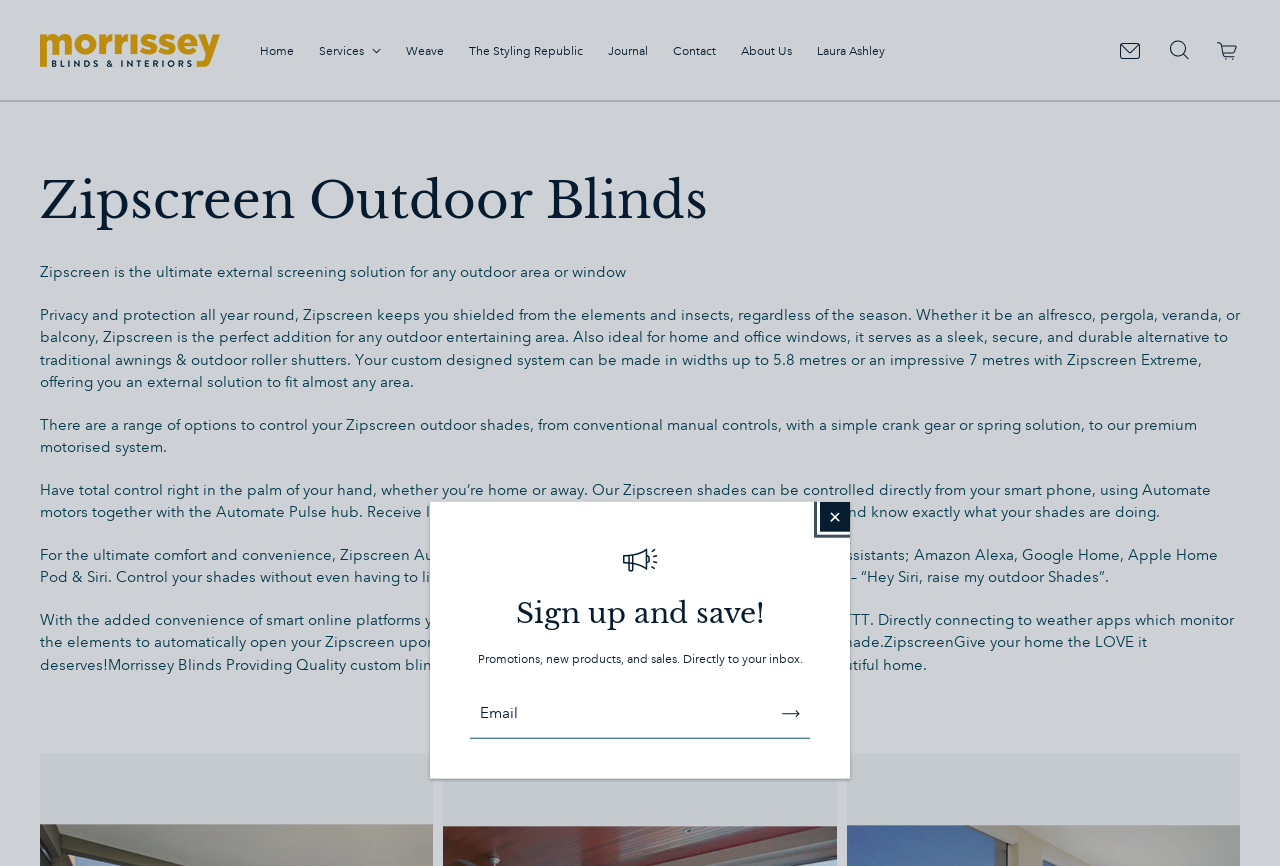Please identify the coordinates of the bounding box that should be clicked to fulfill this instruction: "Open the 'Services' menu".

[0.249, 0.05, 0.298, 0.072]